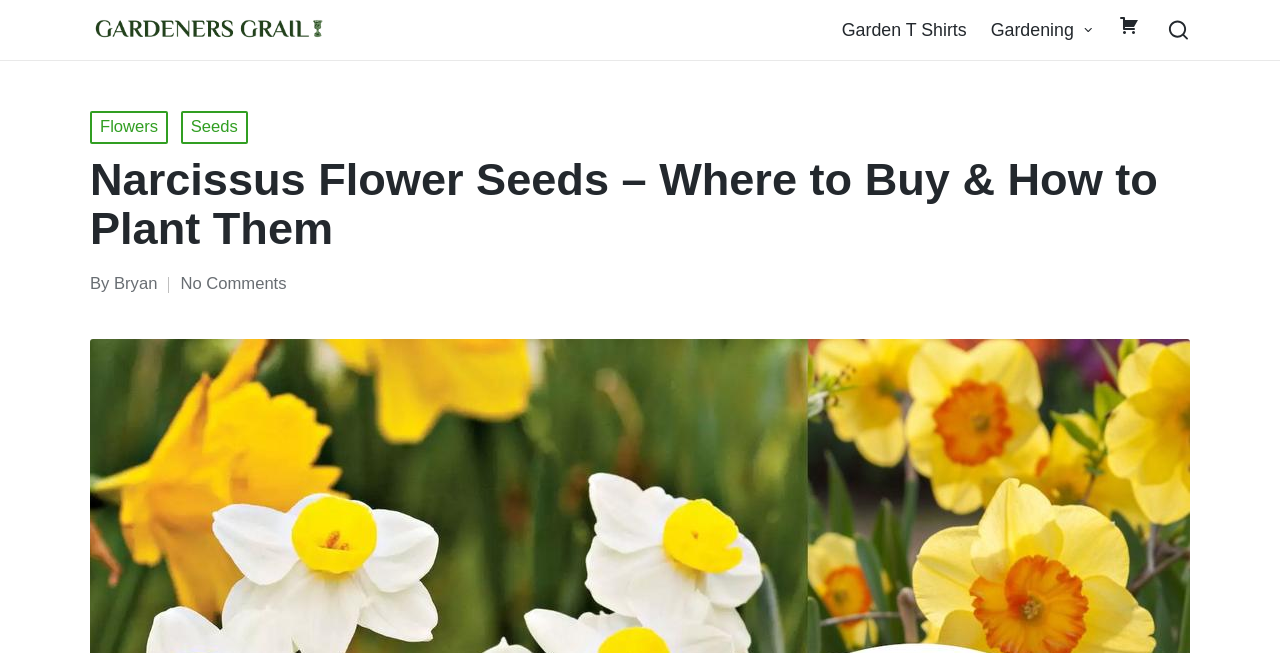What is the topic of the article?
Make sure to answer the question with a detailed and comprehensive explanation.

I read the article title, which is 'Narcissus Flower Seeds – Where to Buy & How to Plant Them', and determined that the topic of the article is Narcissus Flower Seeds.